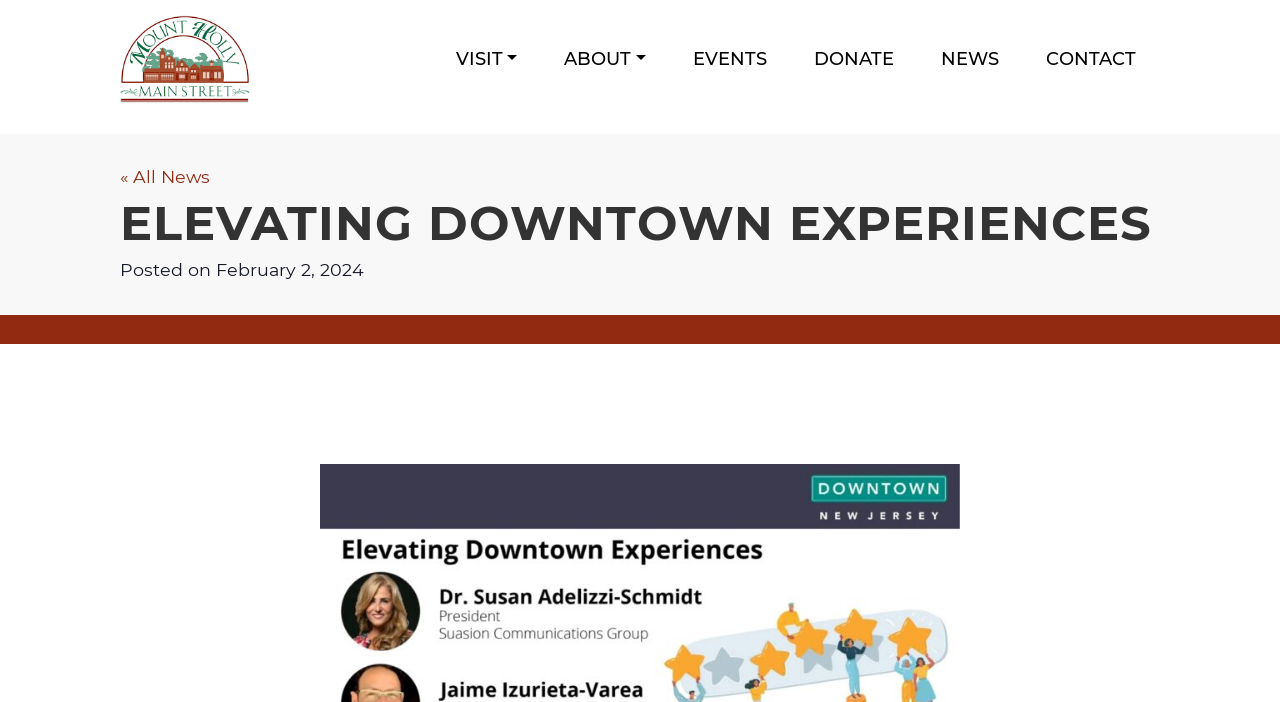Please identify the bounding box coordinates of the clickable area that will allow you to execute the instruction: "View the video footage of Amanojaku concert in Brazil".

None